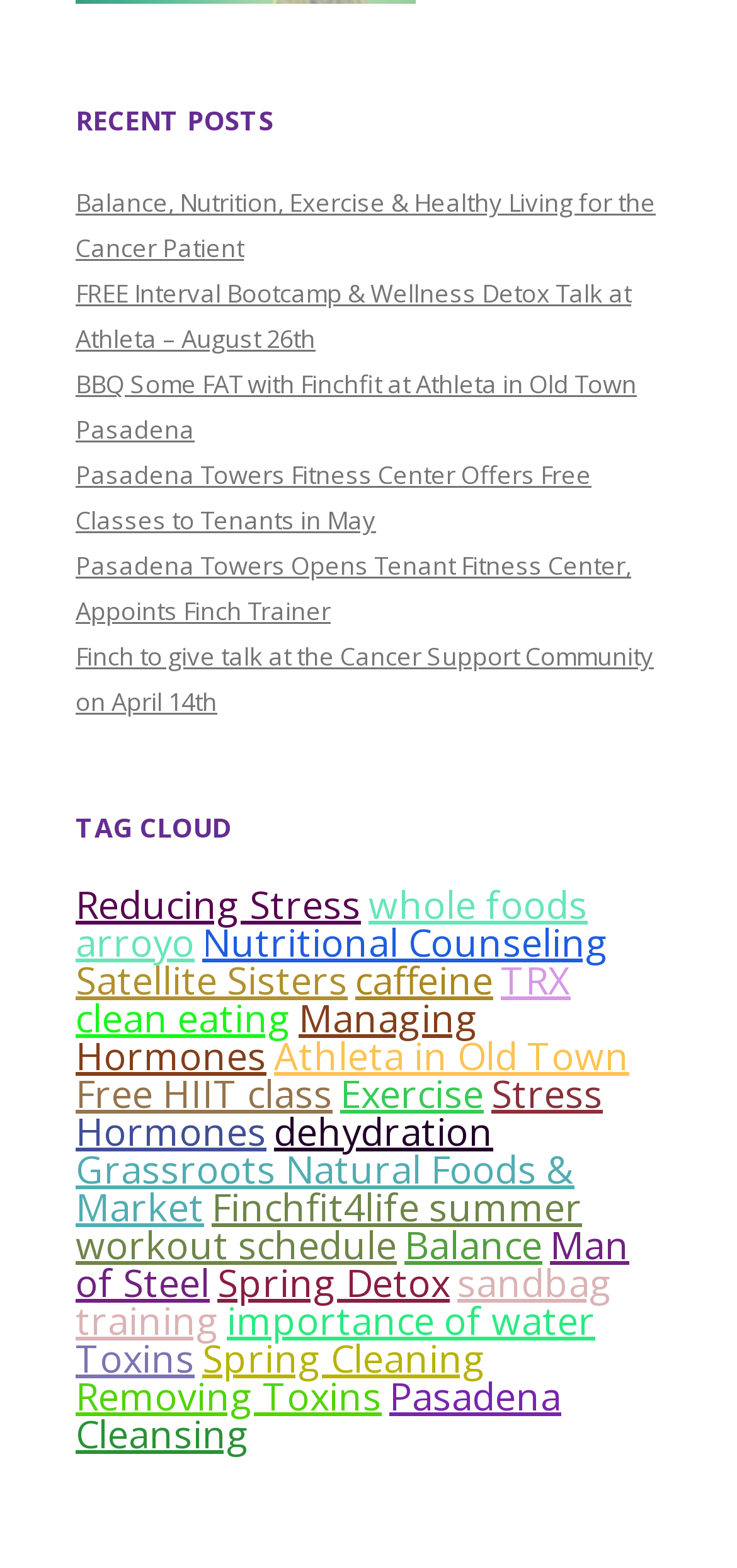Specify the bounding box coordinates of the area to click in order to follow the given instruction: "Go to News page."

None